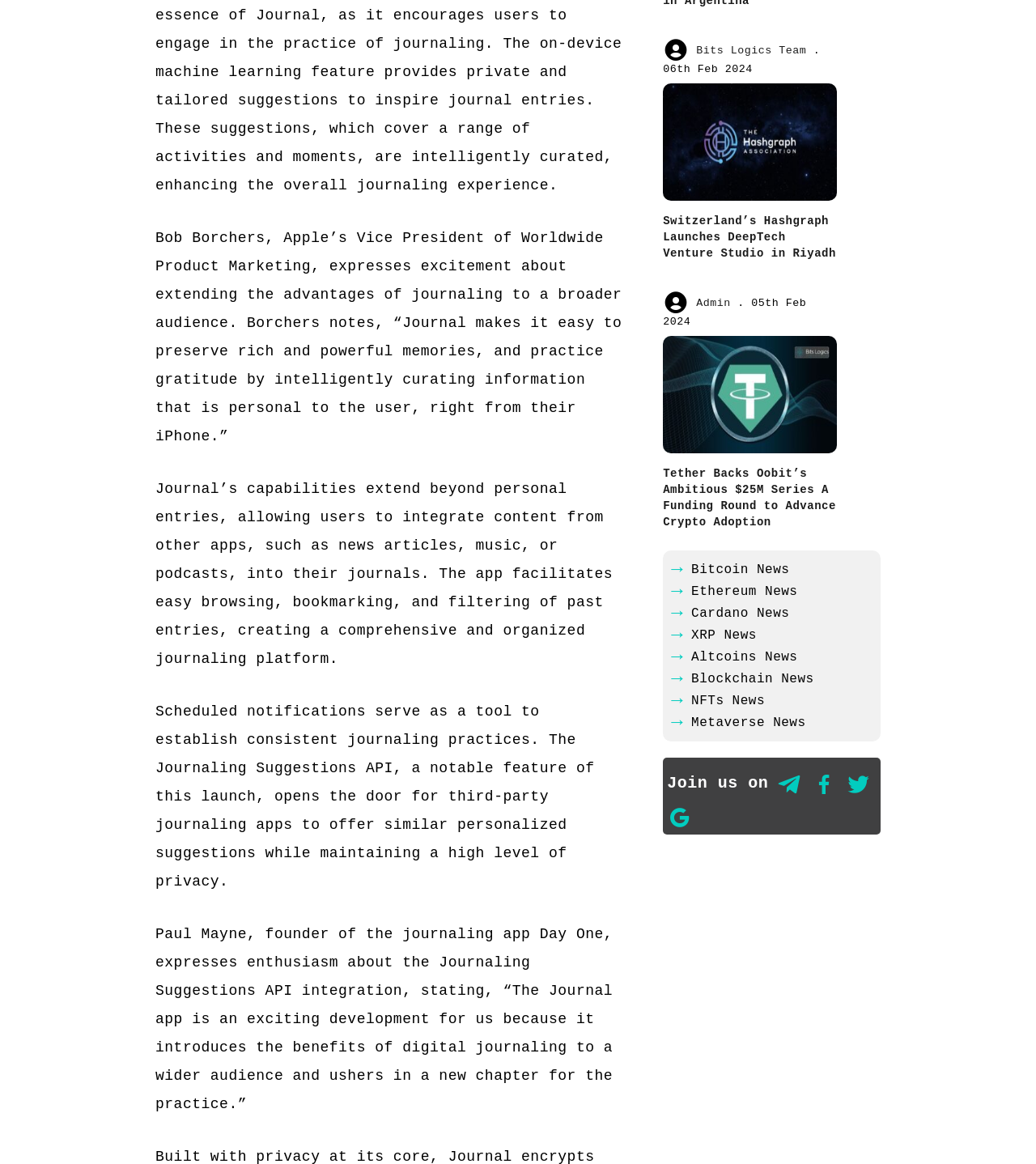Answer the question in a single word or phrase:
What is the date of the 'Tether Backs Oobit’s Ambitious $25M Series A Funding Round' news article?

05th Feb 2024